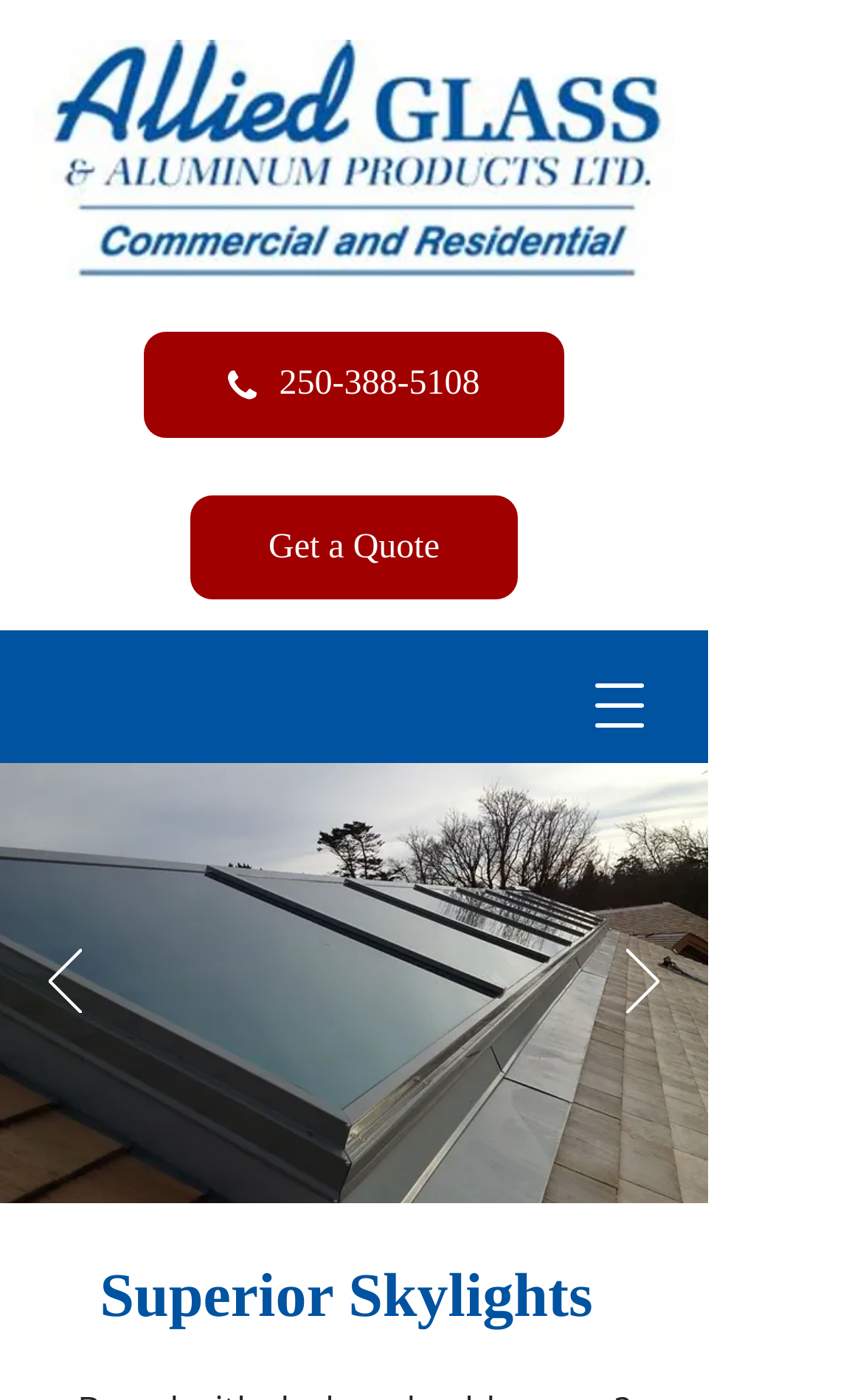What is the phone number to contact?
Please give a detailed and elaborate answer to the question.

I found the phone number by looking at the link element with the text '250-388-5108' which is located at the top of the page.